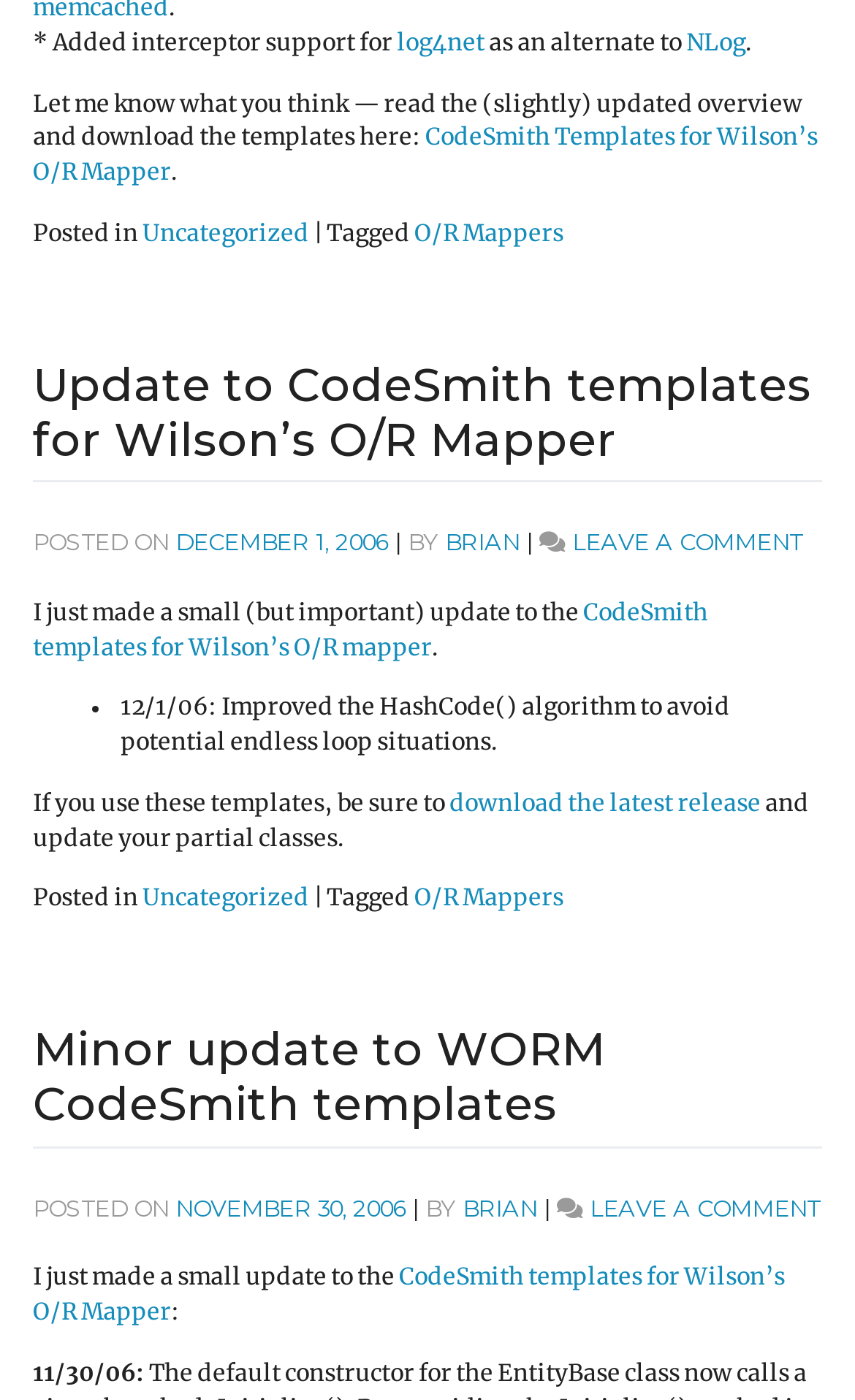Who is the author of the articles?
Based on the image, provide a one-word or brief-phrase response.

Brian